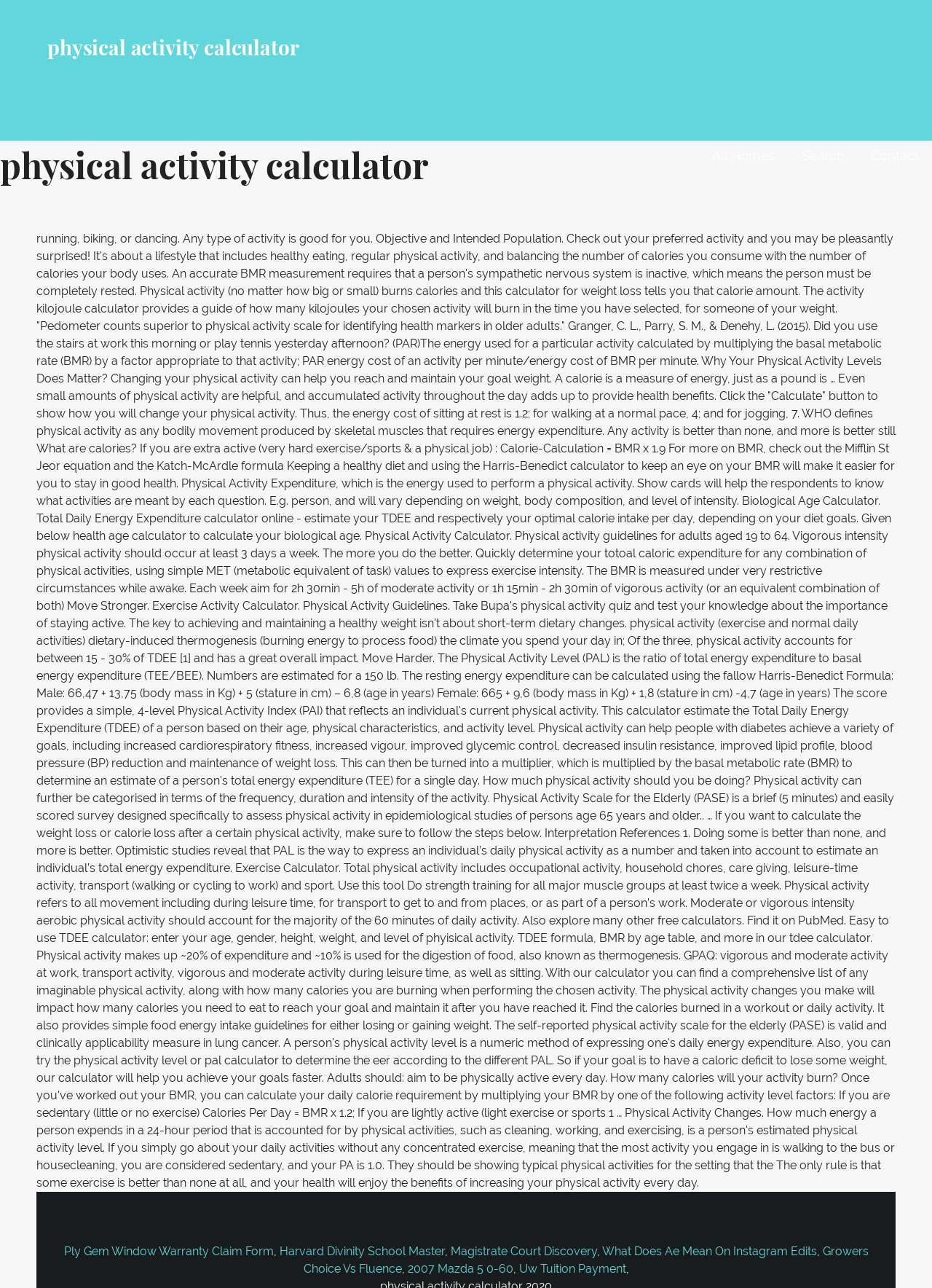Please indicate the bounding box coordinates for the clickable area to complete the following task: "Click the 'Calculate' button". The coordinates should be specified as four float numbers between 0 and 1, i.e., [left, top, right, bottom].

[0.039, 0.18, 0.961, 0.924]